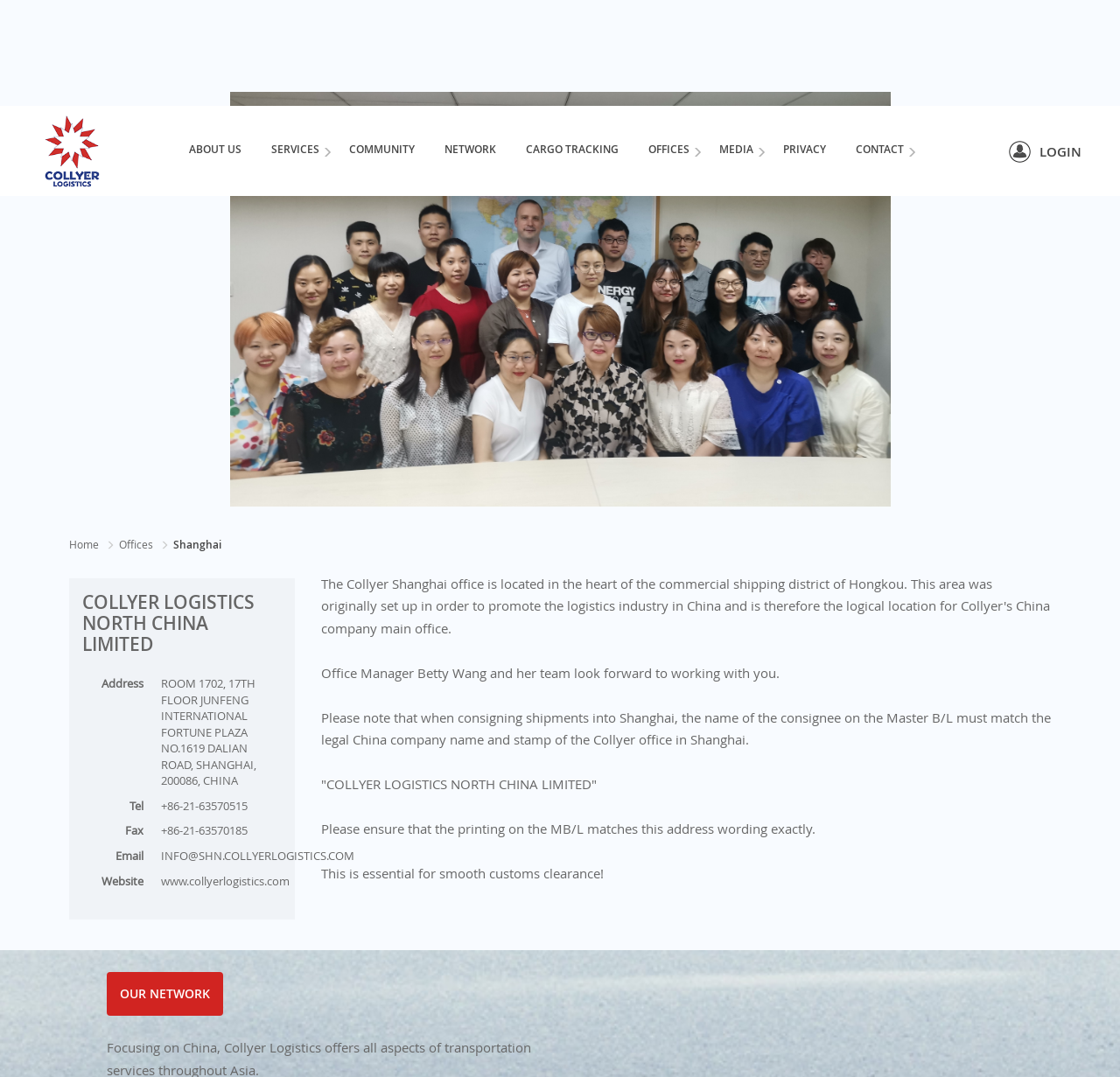Find and provide the bounding box coordinates for the UI element described here: "Privacy". The coordinates should be given as four float numbers between 0 and 1: [left, top, right, bottom].

[0.687, 0.0, 0.749, 0.082]